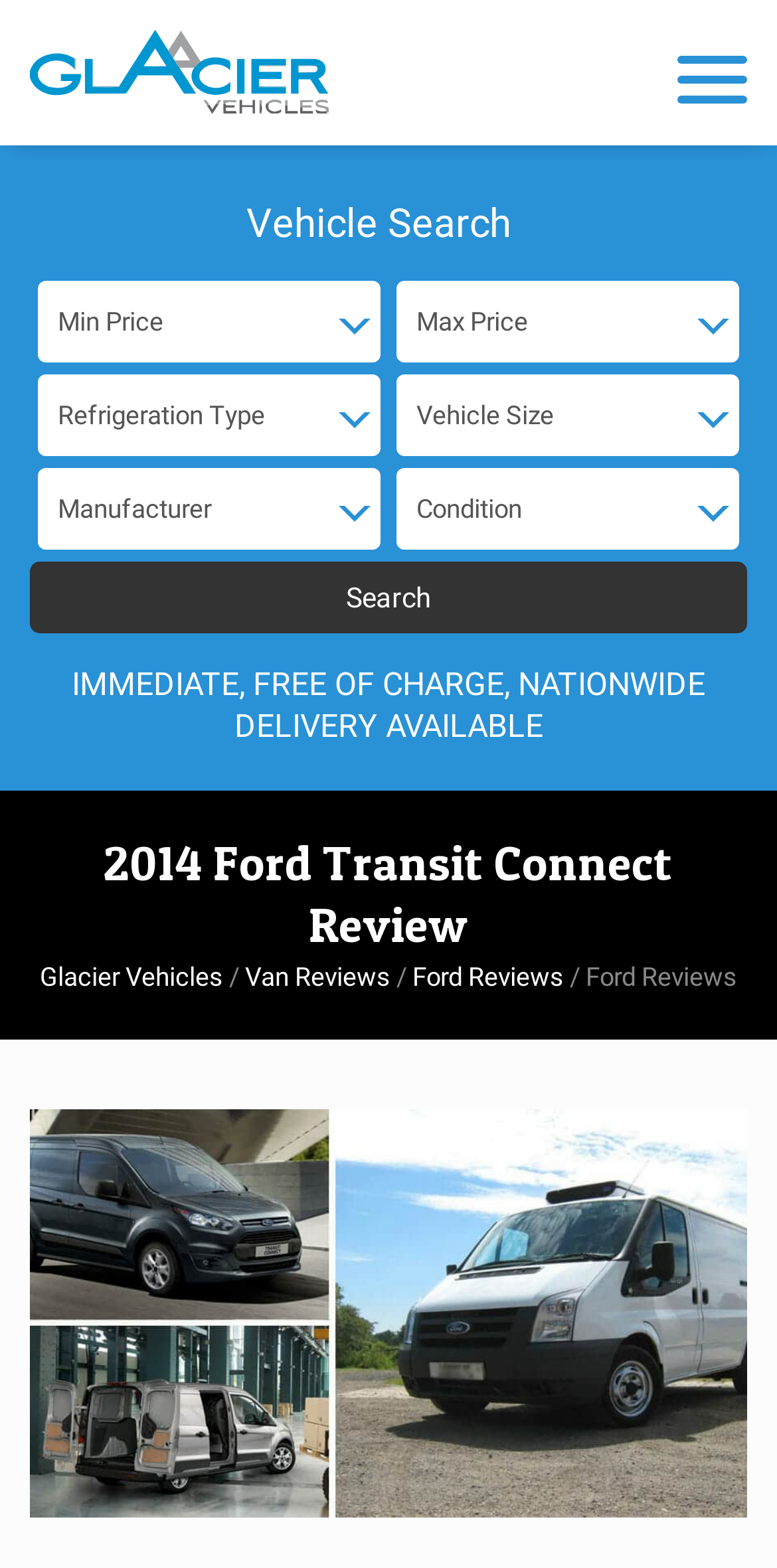Identify the bounding box coordinates of the area that should be clicked in order to complete the given instruction: "Click the Search button". The bounding box coordinates should be four float numbers between 0 and 1, i.e., [left, top, right, bottom].

[0.038, 0.358, 0.962, 0.404]